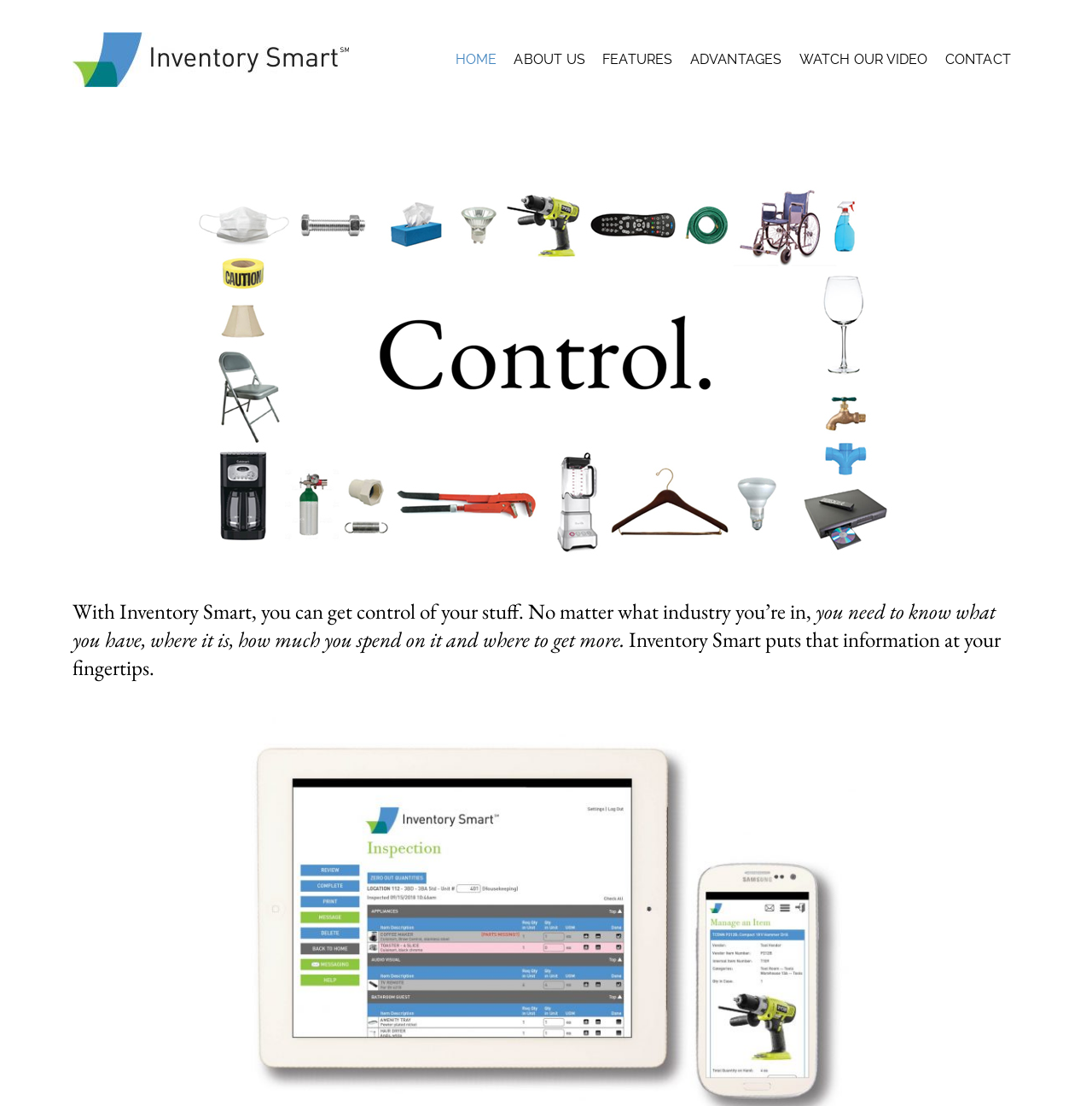What information does Inventory Smart provide?
Kindly give a detailed and elaborate answer to the question.

Inventory Smart provides information about what users have, where it is, and how much they spend on it, as well as where to get more, putting this information at their fingertips.